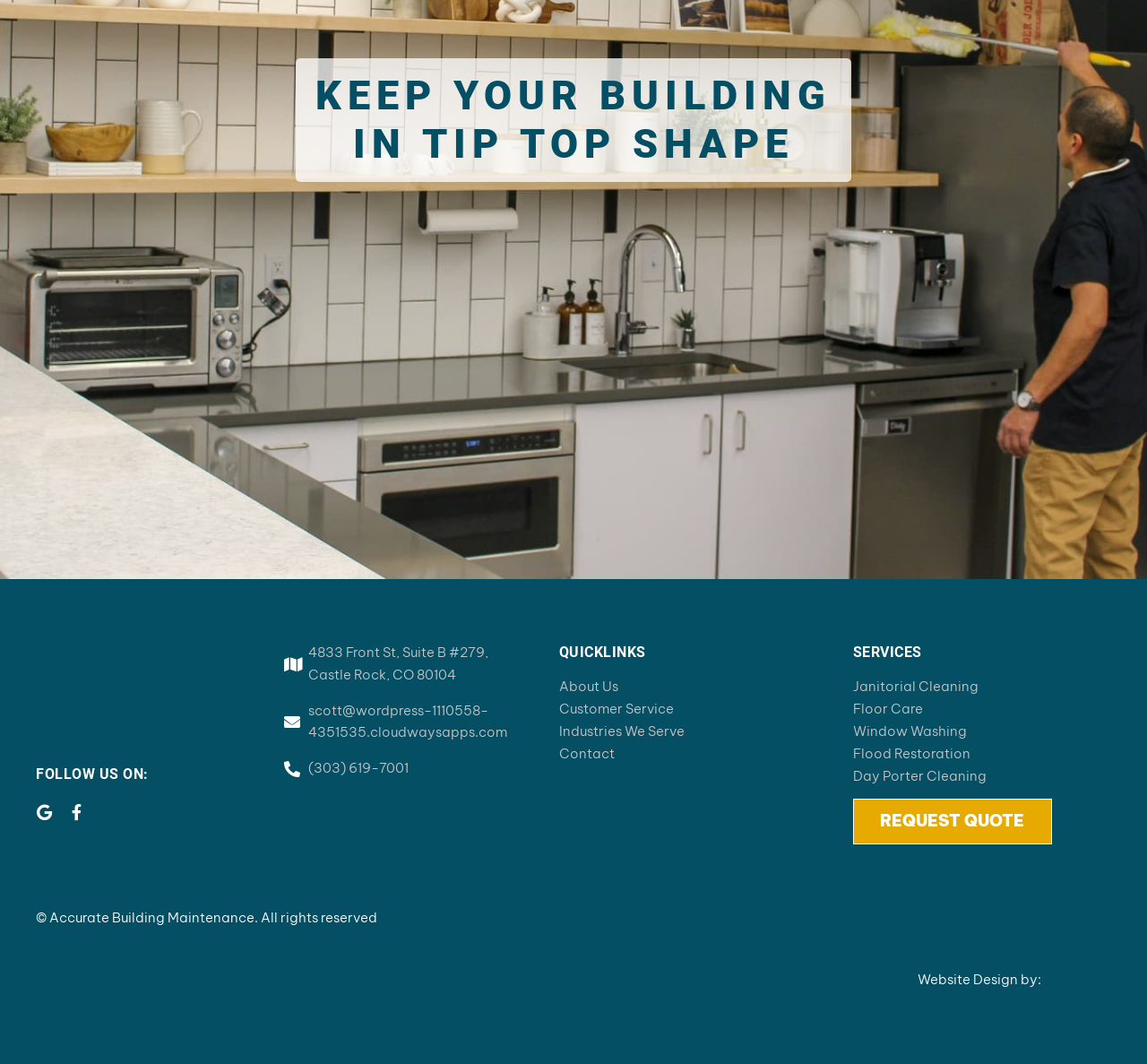Find the bounding box coordinates of the clickable region needed to perform the following instruction: "Contact us". The coordinates should be provided as four float numbers between 0 and 1, i.e., [left, top, right, bottom].

[0.487, 0.704, 0.666, 0.713]